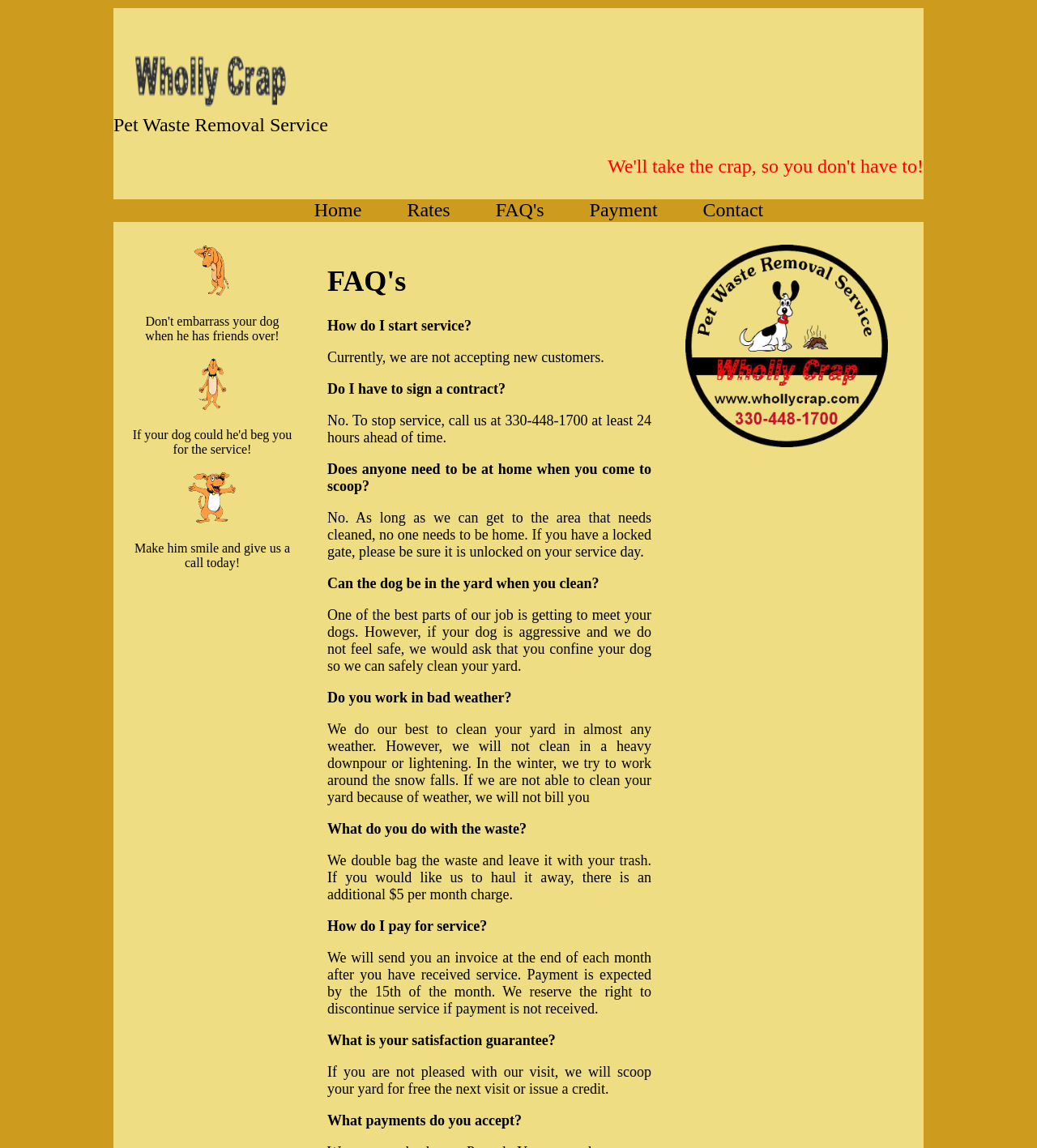Describe all significant elements and features of the webpage.

The webpage is about Wholly Crap Pet Waste Removal Service, with a prominent image at the top left corner. Below the image, the title "Pet Waste Removal Service" is displayed. 

On the top right side, there is a navigation menu with five links: "Home", "Rates", "FAQ's", "Payment", and "Contact", arranged horizontally from left to right.

Below the navigation menu, there are three images of dogs, arranged vertically, depicting an embarrassed dog, a begging dog, and a happy dog, respectively. To the right of these images, there is a short paragraph of text that reads "Make him smile and give us a call today!".

Further down, there is a heading "FAQ's" followed by an image that takes up a significant portion of the page.